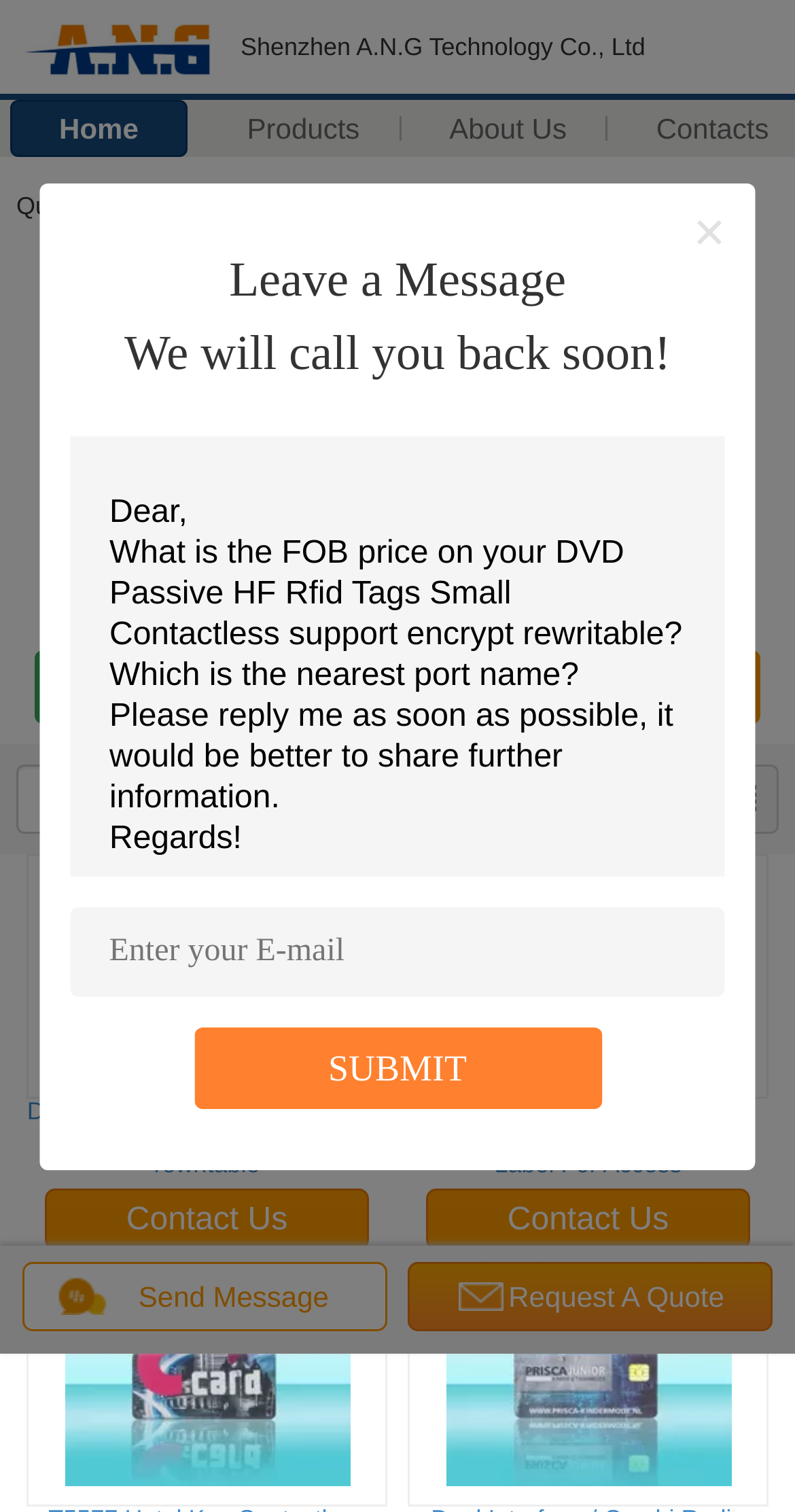Using the format (top-left x, top-left y, bottom-right x, bottom-right y), and given the element description, identify the bounding box coordinates within the screenshot: Checking server status

None